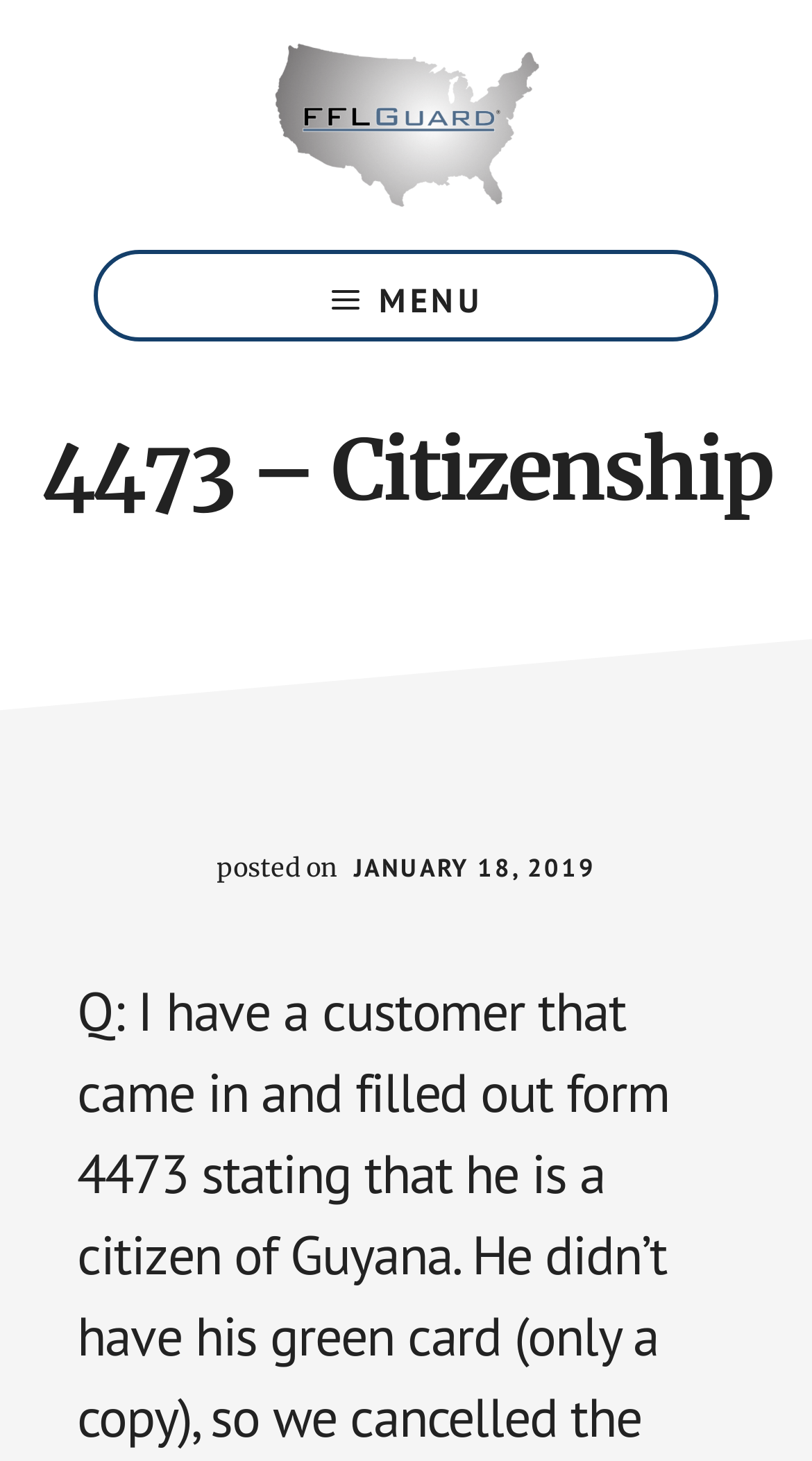Determine the main heading text of the webpage.

4473 – Citizenship